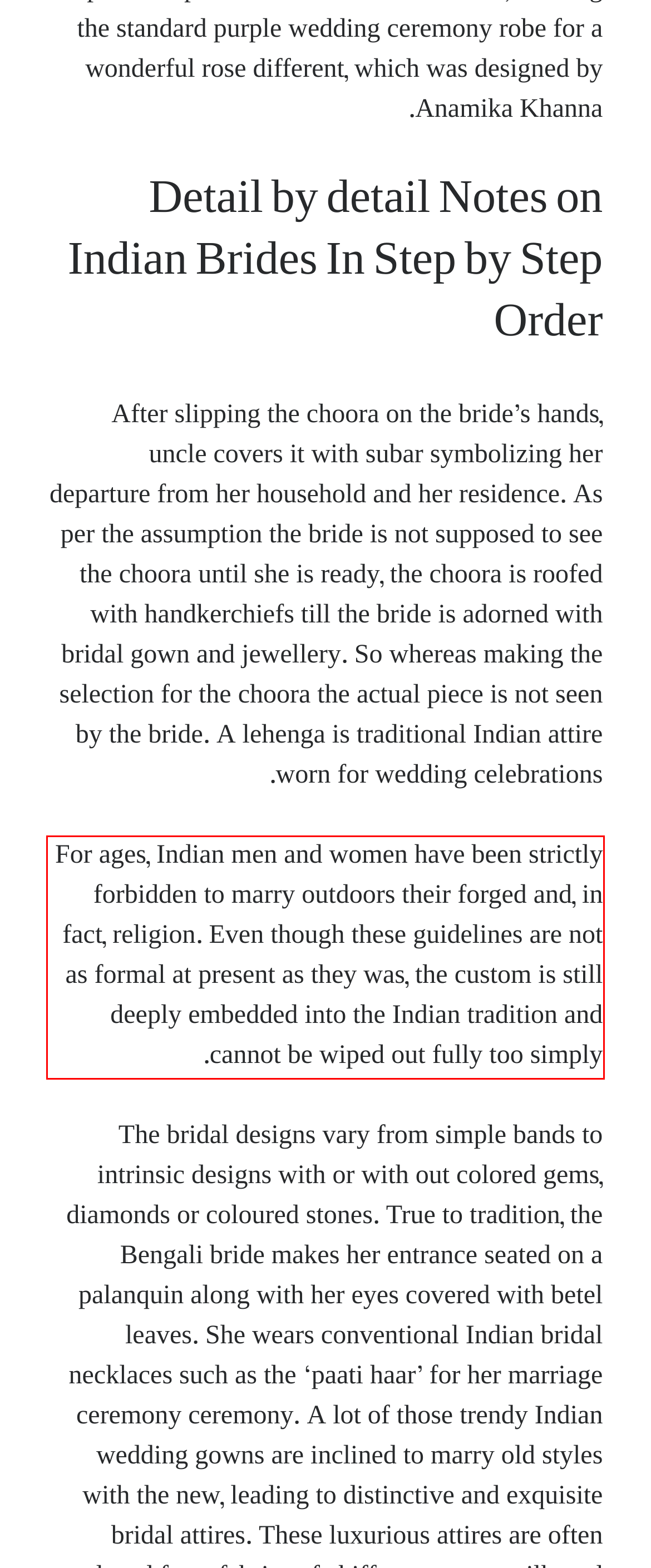You are given a screenshot of a webpage with a UI element highlighted by a red bounding box. Please perform OCR on the text content within this red bounding box.

For ages, Indian men and women have been strictly forbidden to marry outdoors their forged and, in fact, religion. Even though these guidelines are not as formal at present as they was, the custom is still deeply embedded into the Indian tradition and cannot be wiped out fully too simply.